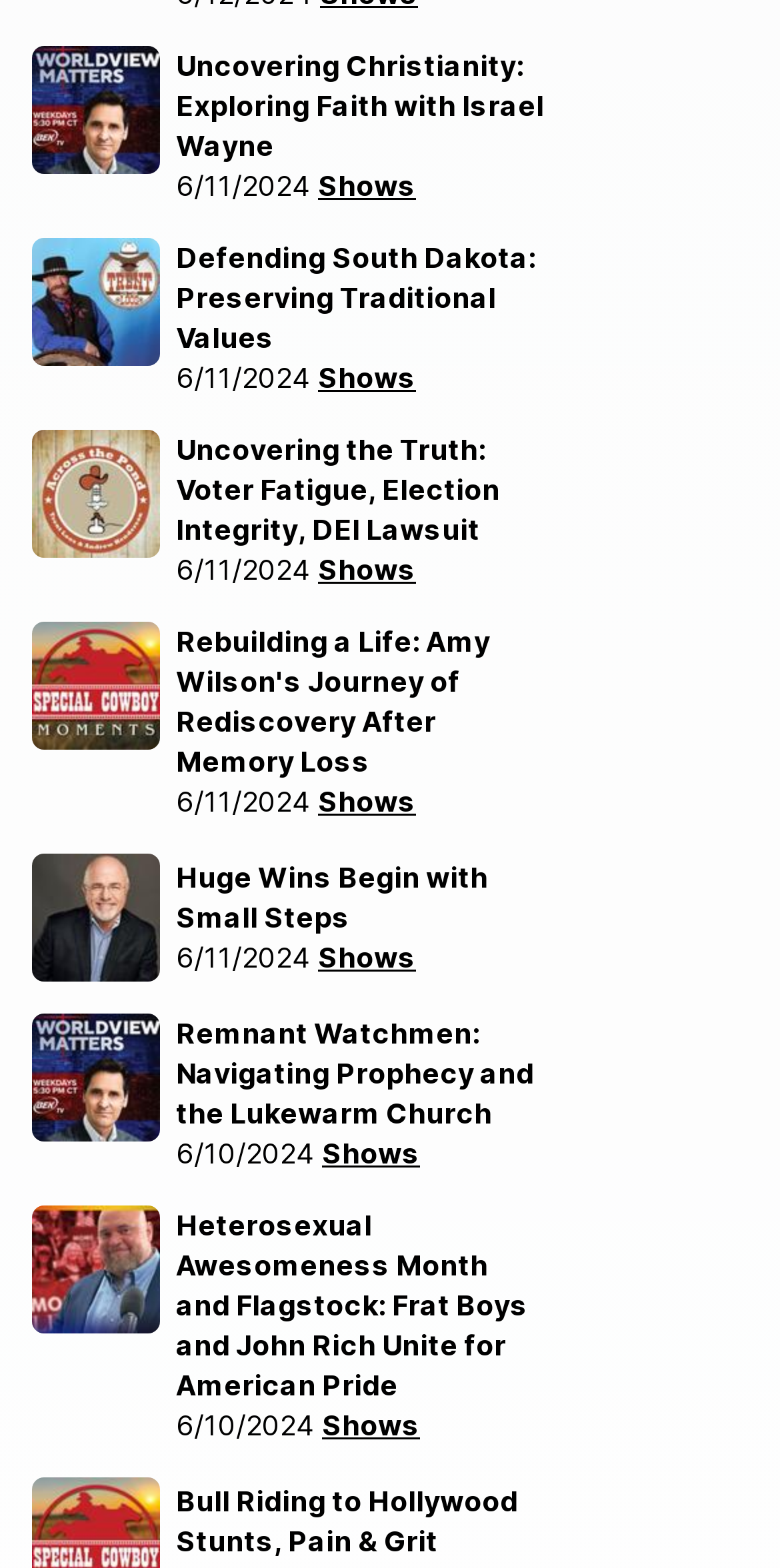From the image, can you give a detailed response to the question below:
How many images are associated with each show?

I found that each show title link element has an adjacent image element, indicating that each show has one associated image.